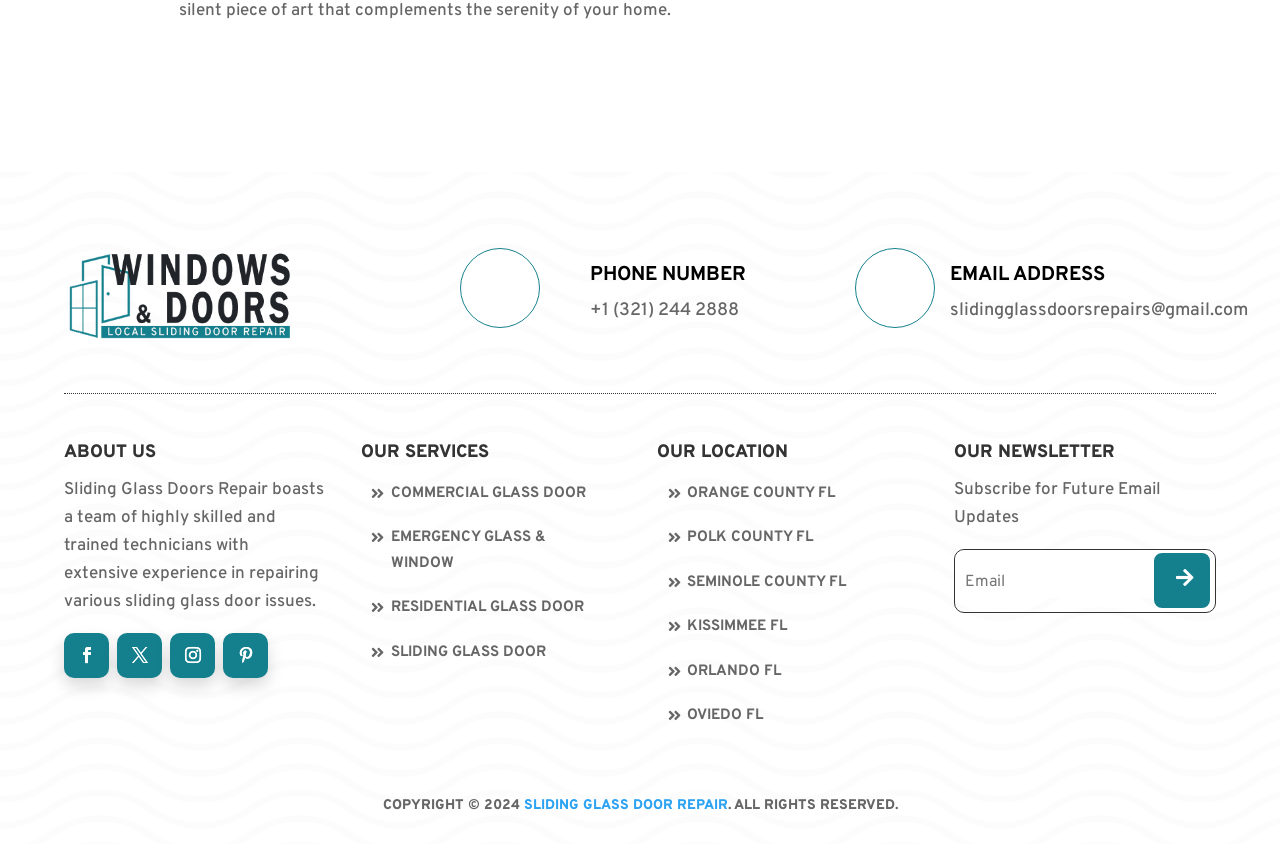Please specify the bounding box coordinates of the clickable region necessary for completing the following instruction: "Check the location in Orange County FL". The coordinates must consist of four float numbers between 0 and 1, i.e., [left, top, right, bottom].

[0.513, 0.564, 0.661, 0.605]